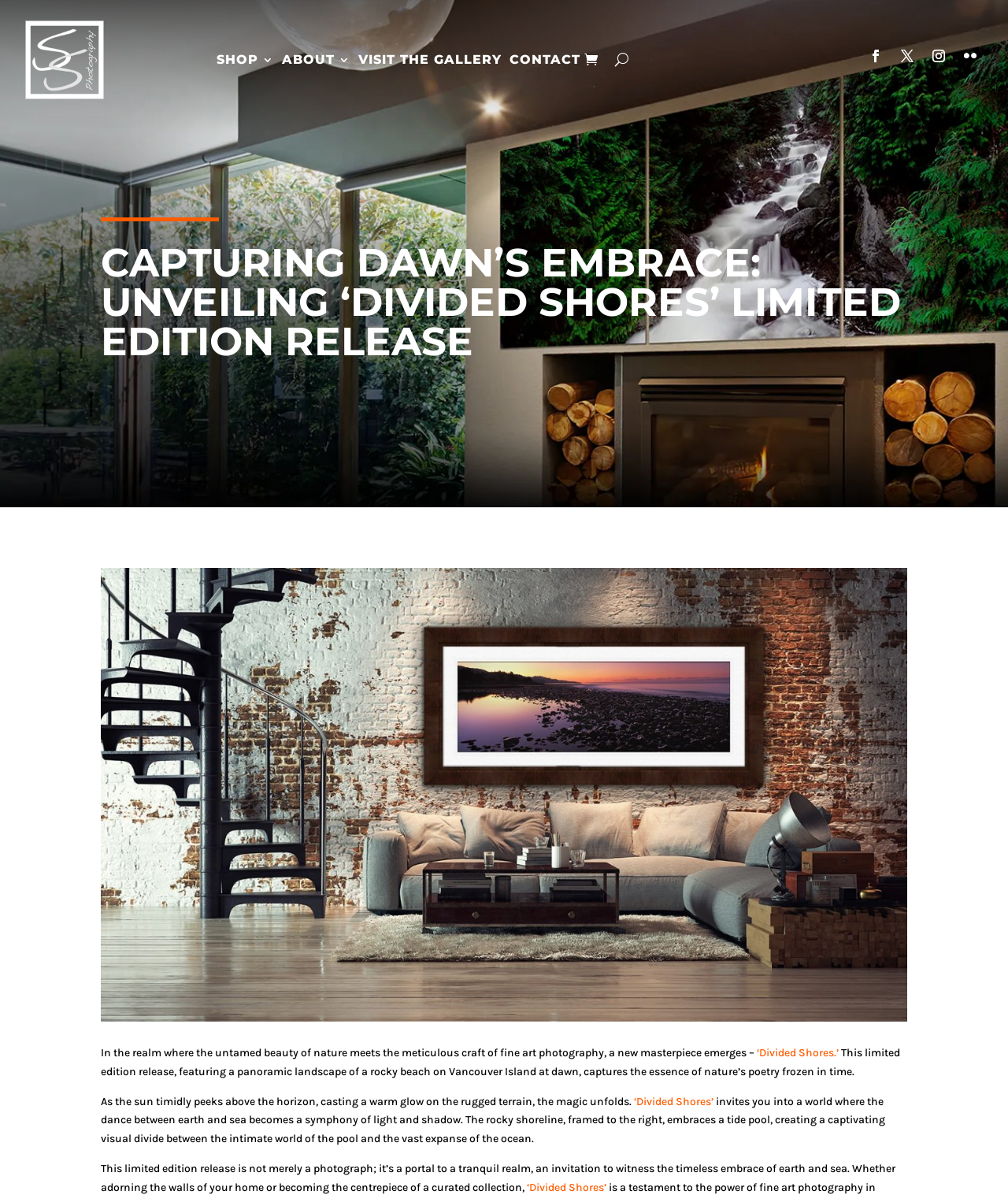Please locate the bounding box coordinates of the element's region that needs to be clicked to follow the instruction: "Contact Sean Schuster Fine Art Gallery". The bounding box coordinates should be provided as four float numbers between 0 and 1, i.e., [left, top, right, bottom].

[0.505, 0.017, 0.575, 0.082]